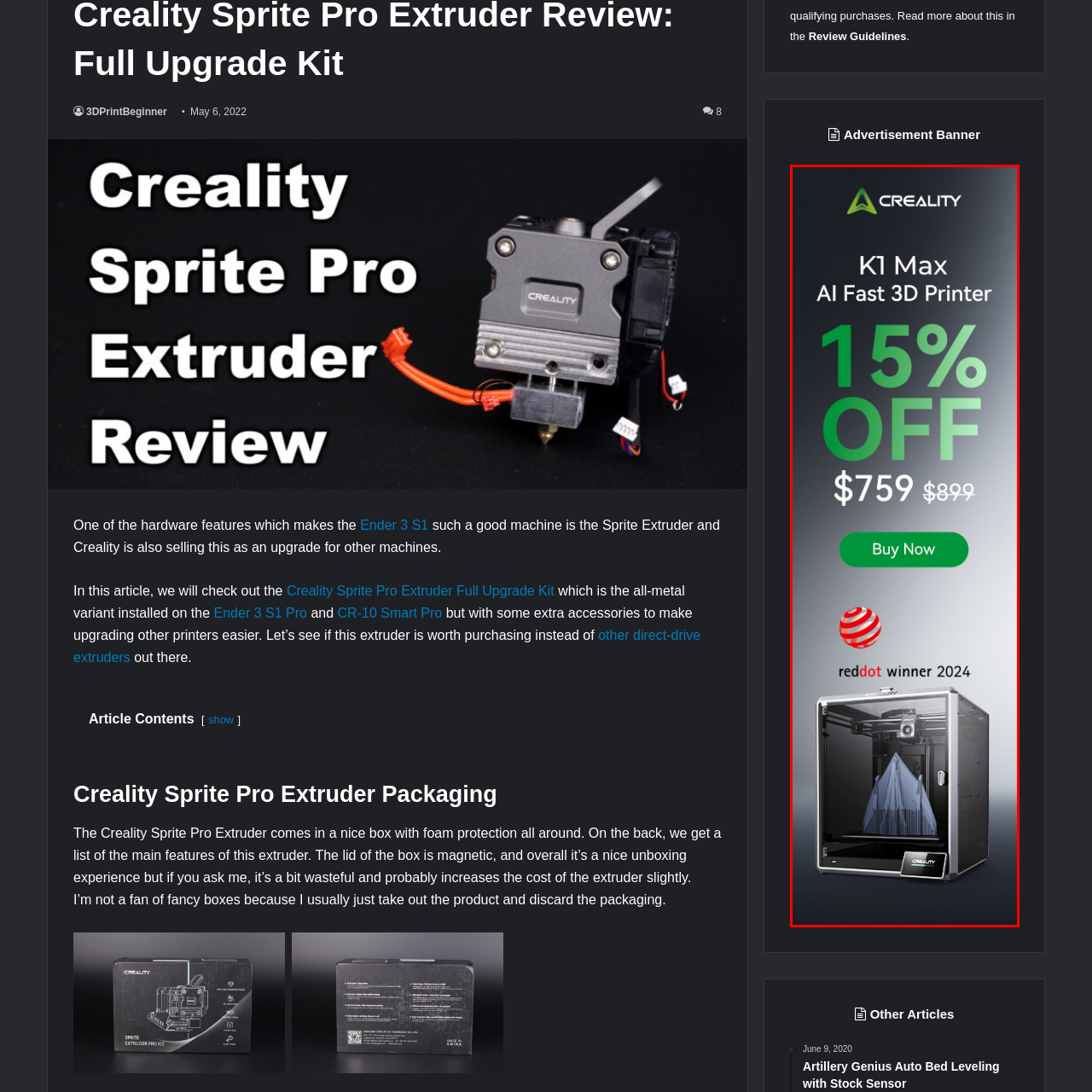Look at the area marked with a blue rectangle, What is the accolade featured in the banner? 
Provide your answer using a single word or phrase.

reddot winner for 2024